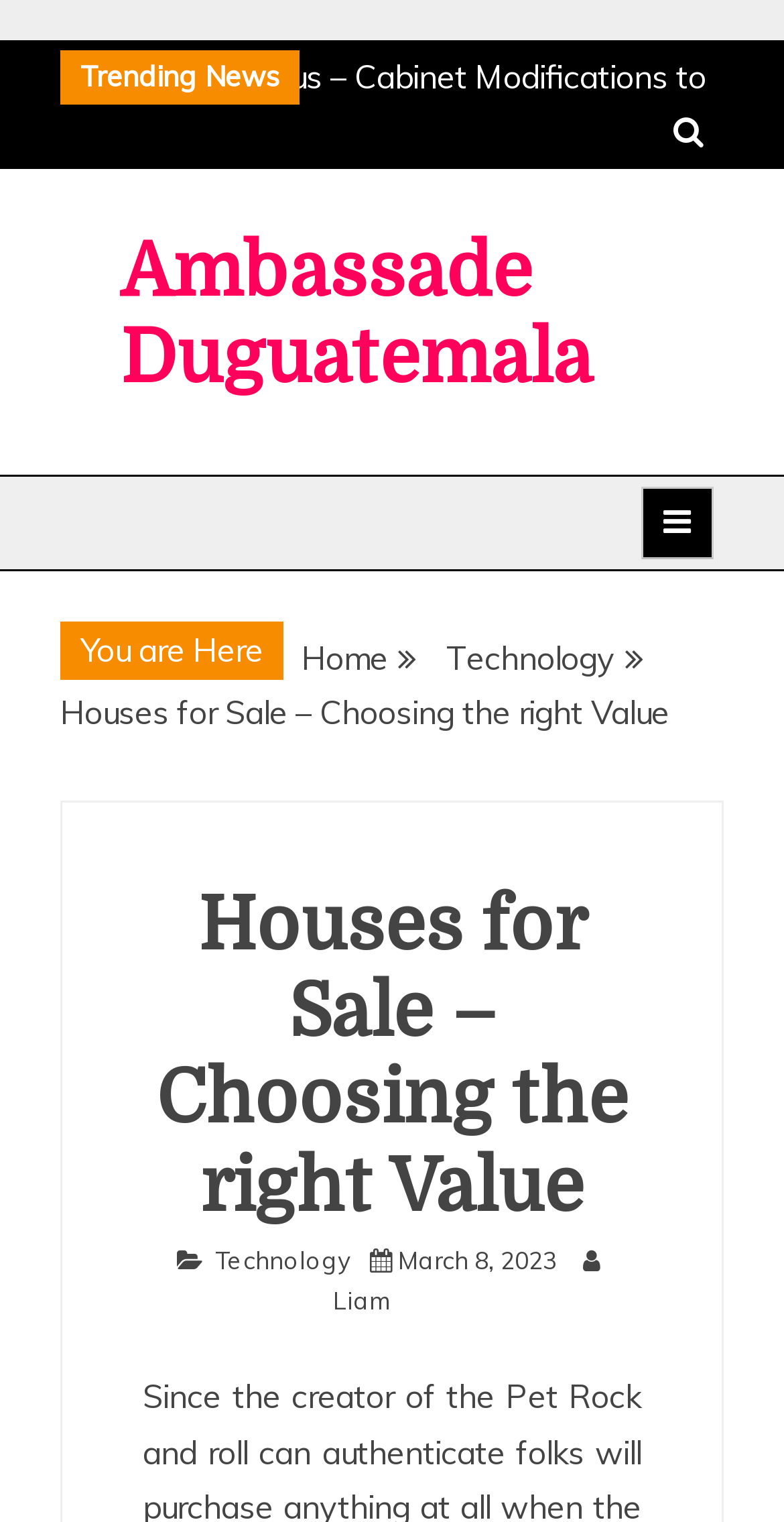Please find the bounding box coordinates (top-left x, top-left y, bottom-right x, bottom-right y) in the screenshot for the UI element described as follows: March 8, 2023March 10, 2023

[0.508, 0.818, 0.71, 0.837]